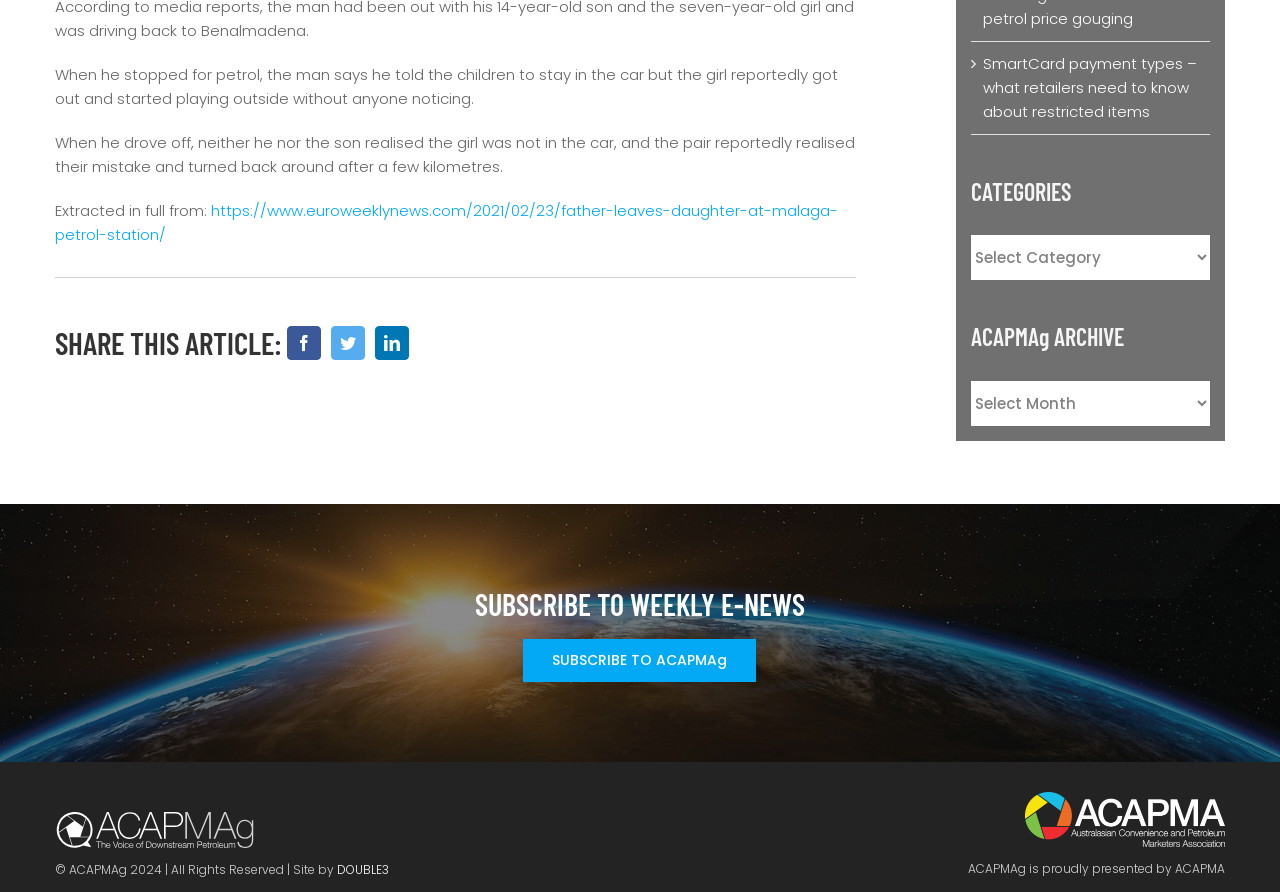Based on the element description "aria-label="Facebook"", predict the bounding box coordinates of the UI element.

[0.22, 0.359, 0.255, 0.409]